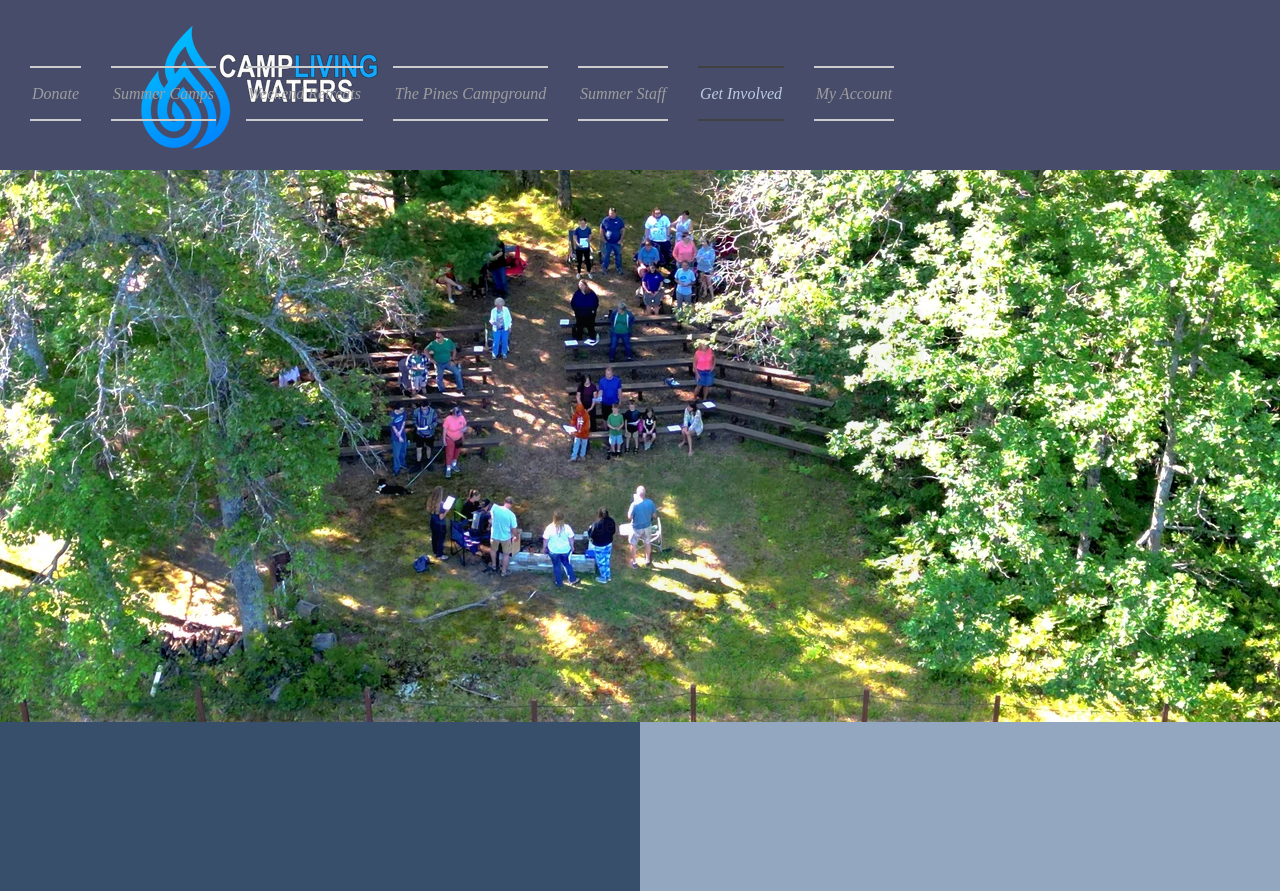Please answer the following question using a single word or phrase: 
What is the bounding box coordinate of the 'Get Involved' heading?

[0.307, 0.38, 0.693, 0.476]